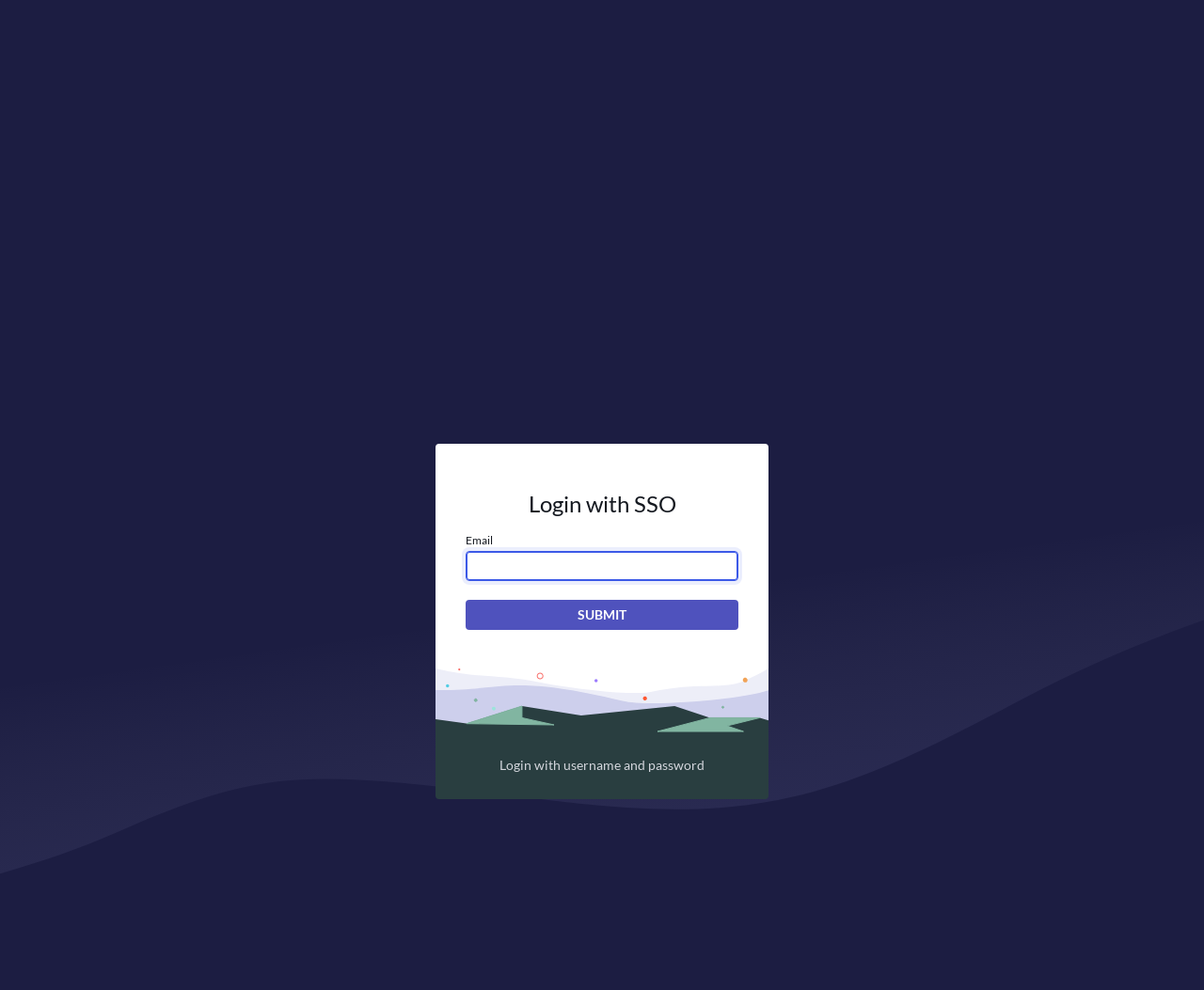What is the purpose of the 'Close Messages' button?
Based on the image, provide a one-word or brief-phrase response.

To close messages